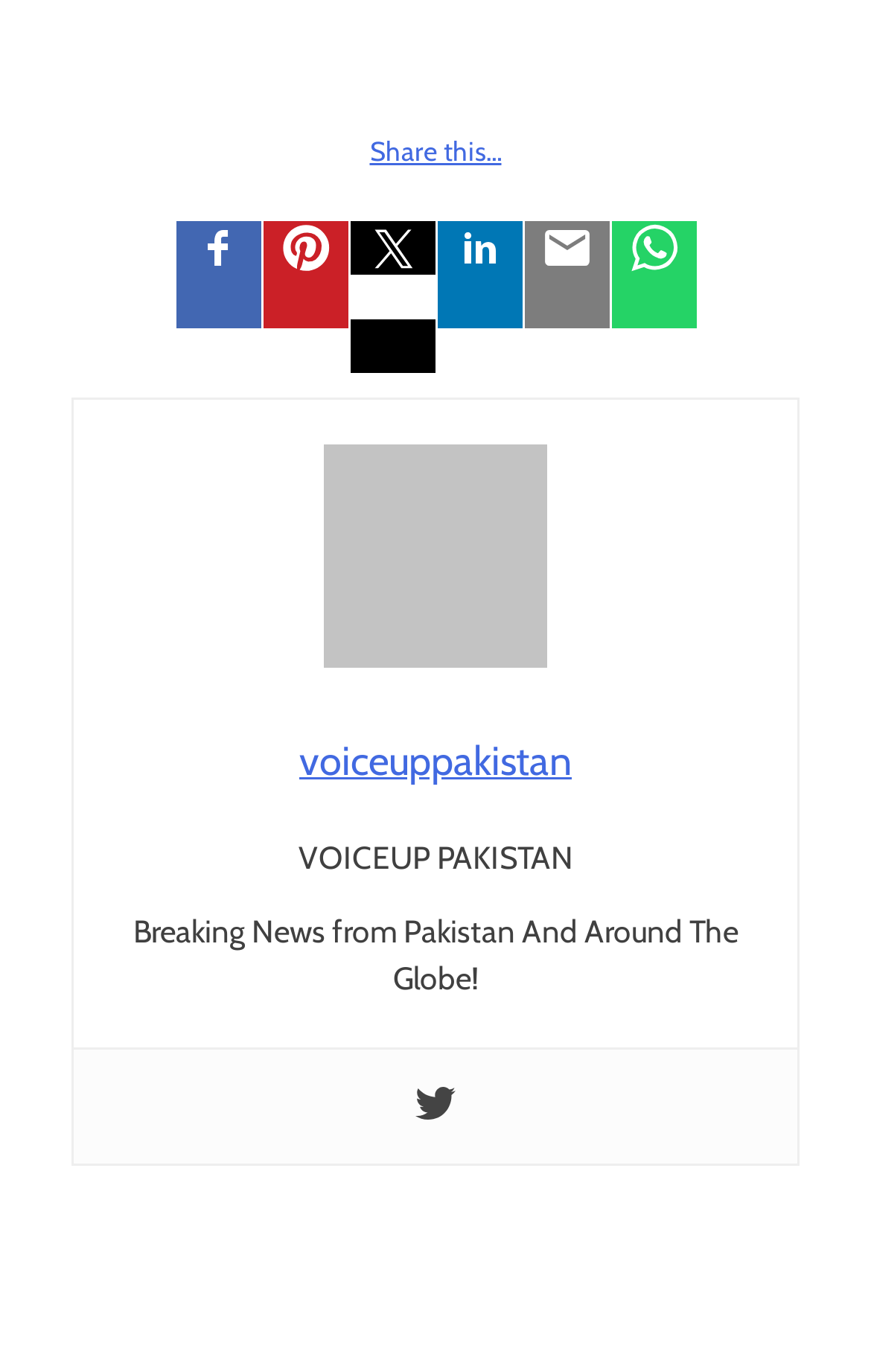Analyze the image and give a detailed response to the question:
What is the purpose of the 'Share this…' link?

The purpose of the 'Share this…' link can be determined by looking at its content and location at the top of the webpage, which suggests that it allows users to share content from the website.